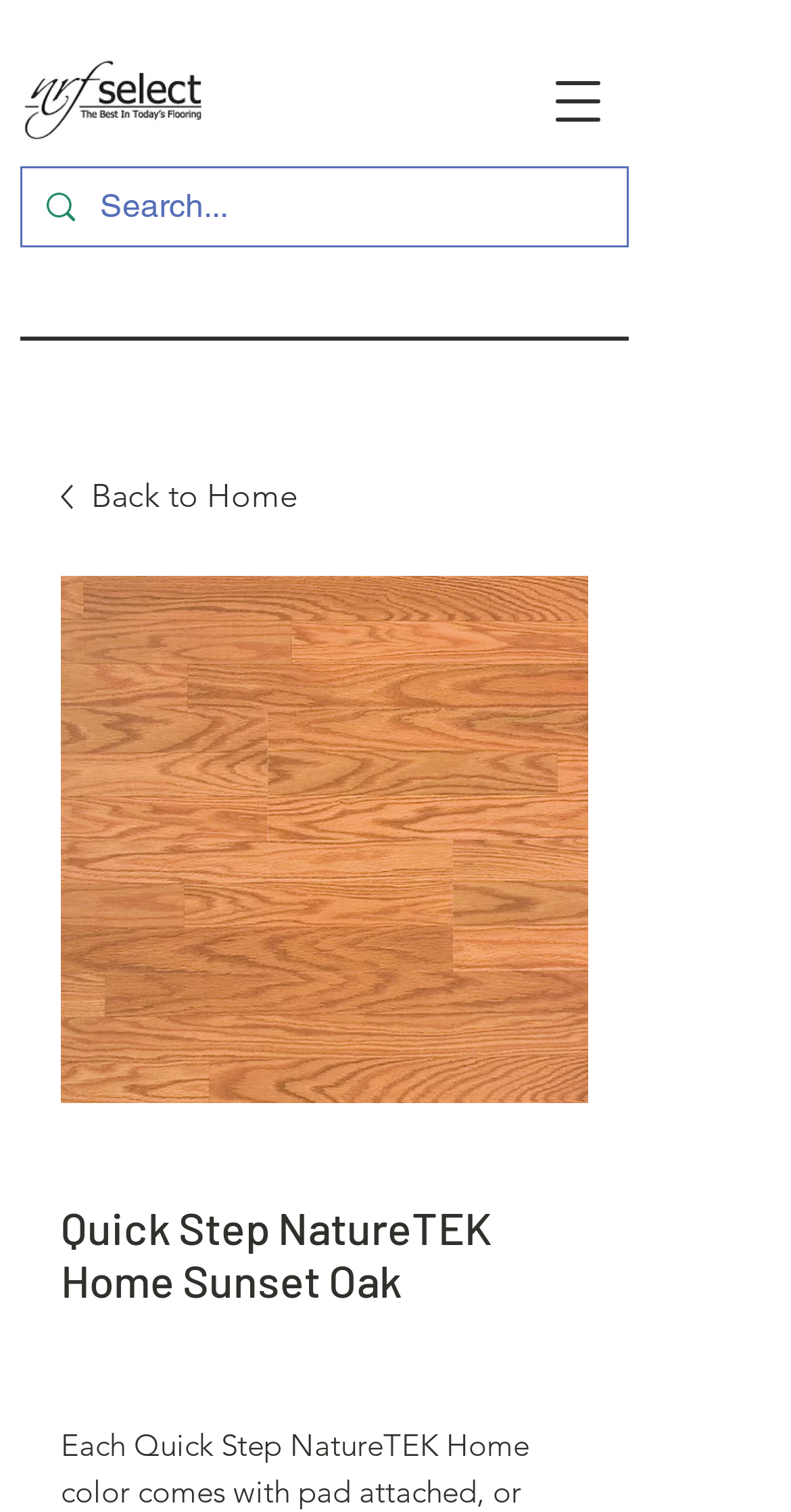Is there an image on the webpage related to the product?
Please answer the question as detailed as possible.

I can see an image element with the text 'Quick Step NatureTEK Home Sunset Oak', which is likely to be an image of the product being displayed on the webpage.